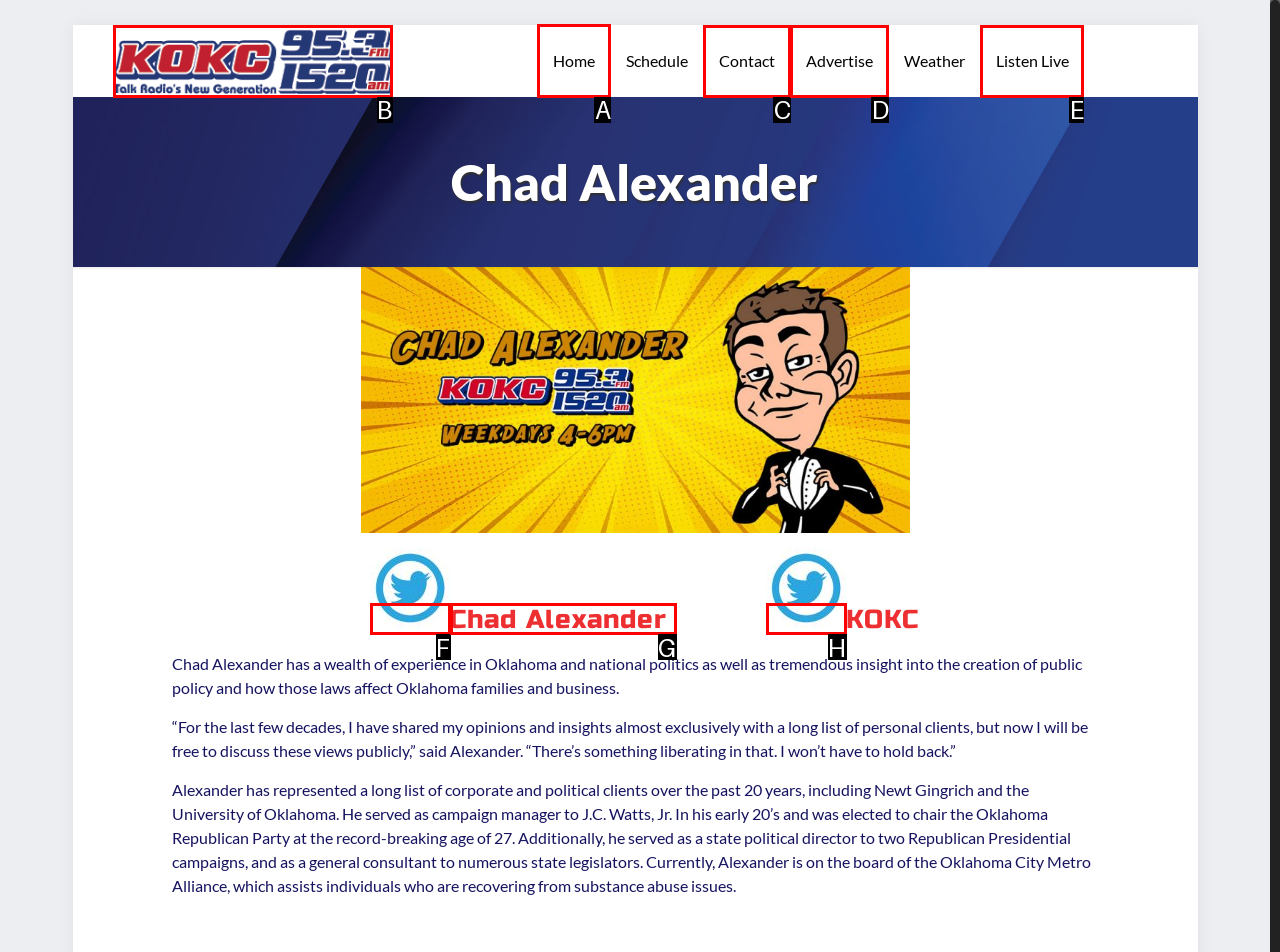Which HTML element should be clicked to fulfill the following task: Go to Home?
Reply with the letter of the appropriate option from the choices given.

A